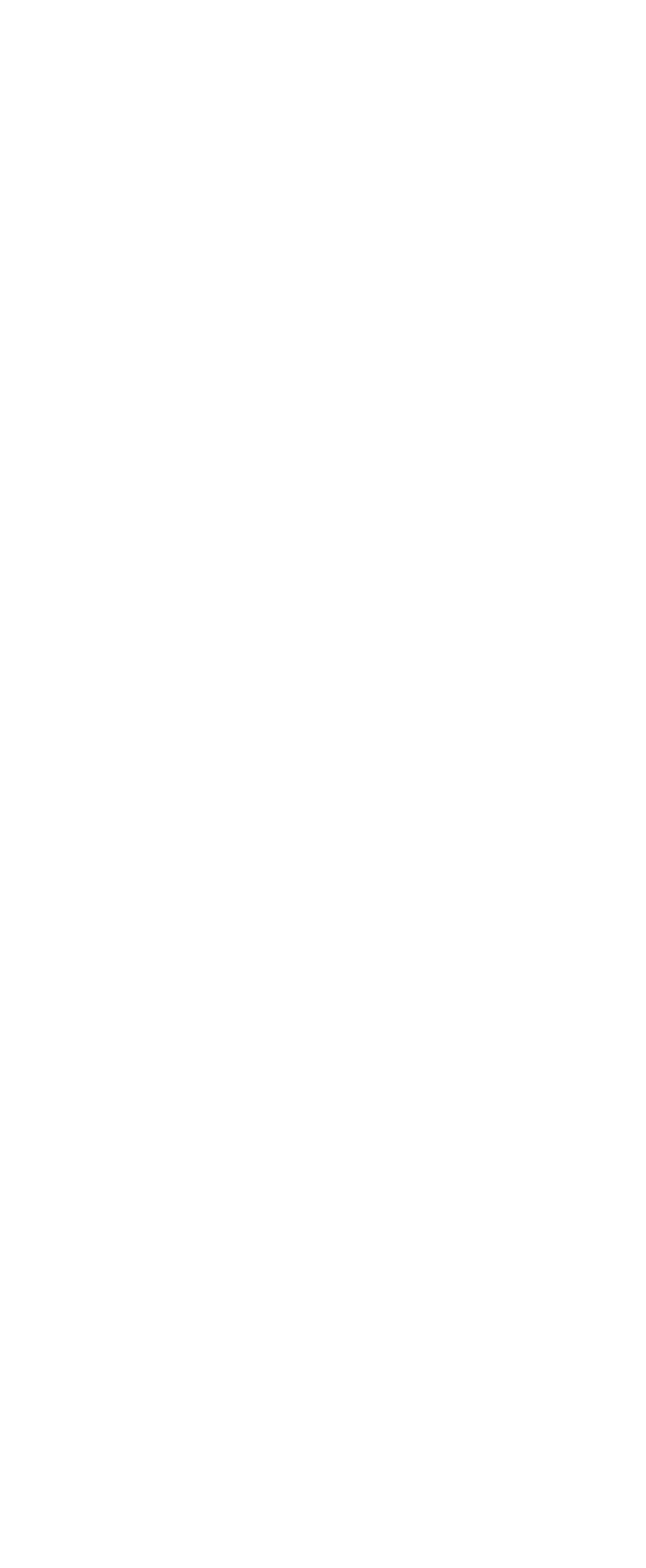What is the link to the 'Whistleblowing' page?
Based on the image, provide a one-word or brief-phrase response.

Whistleblowing